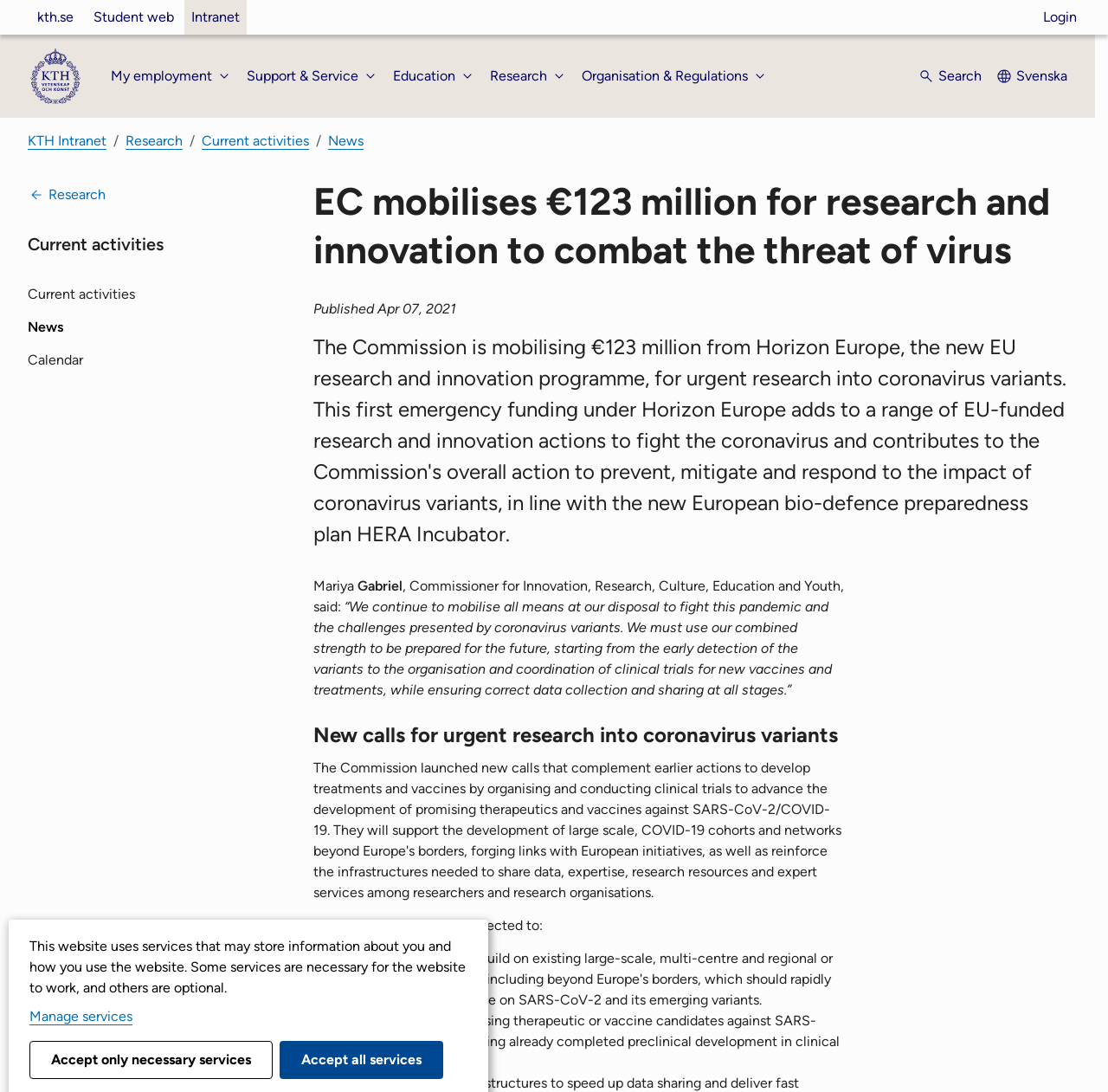What is the amount of money mobilized by EC for research and innovation?
Please look at the screenshot and answer using one word or phrase.

€123 million